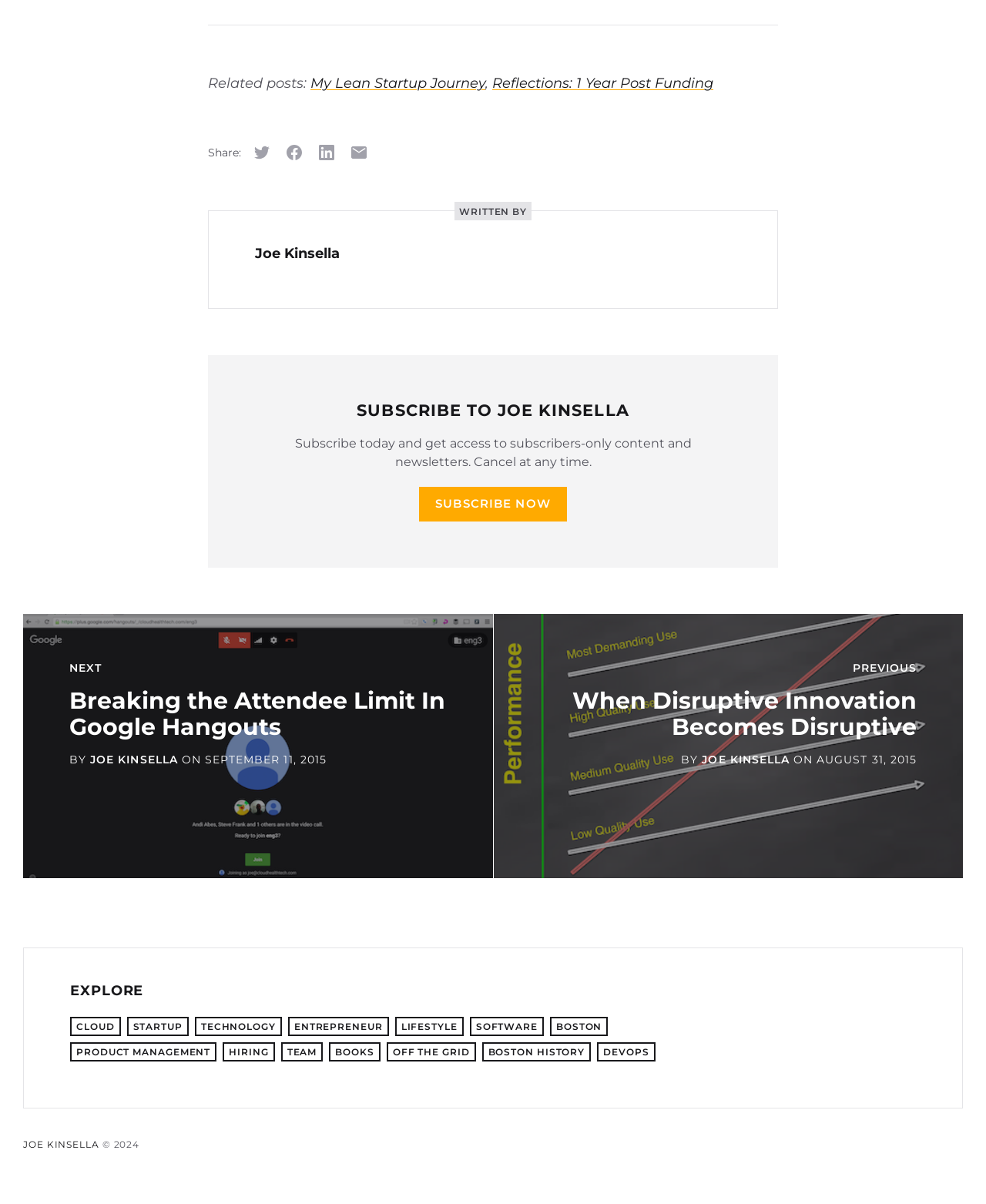Given the element description "Off the Grid" in the screenshot, predict the bounding box coordinates of that UI element.

[0.392, 0.866, 0.482, 0.882]